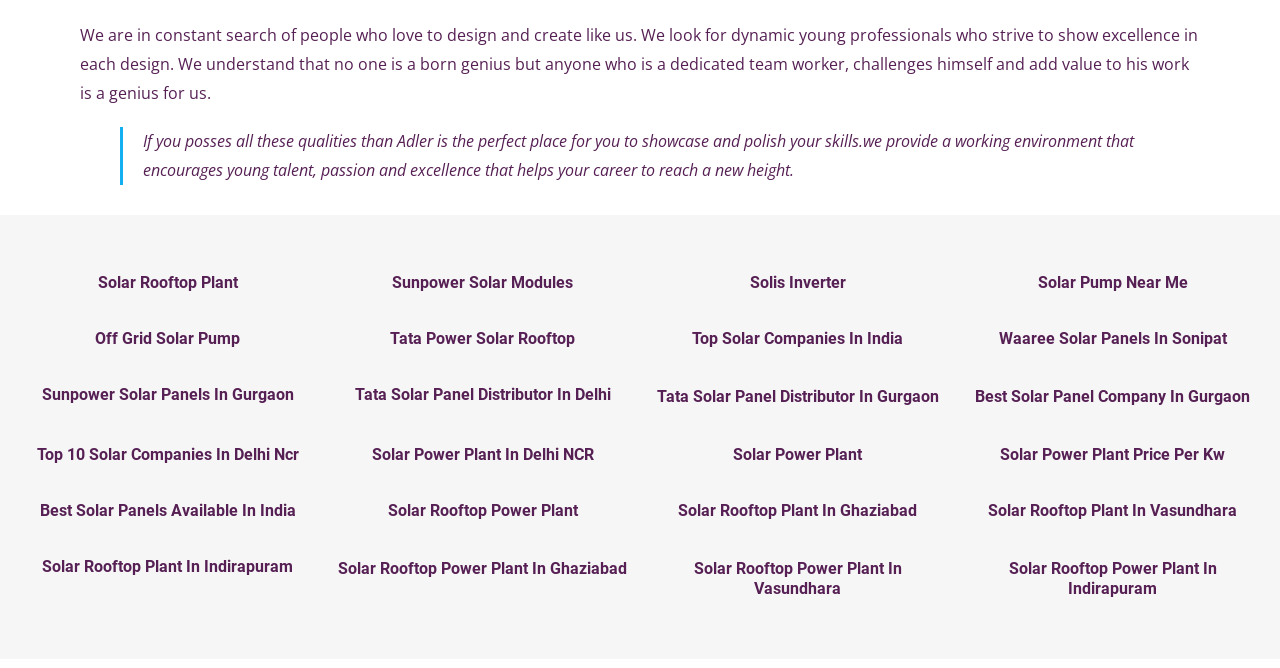Using the element description: "Solar Power Plant", determine the bounding box coordinates for the specified UI element. The coordinates should be four float numbers between 0 and 1, [left, top, right, bottom].

[0.573, 0.666, 0.673, 0.695]